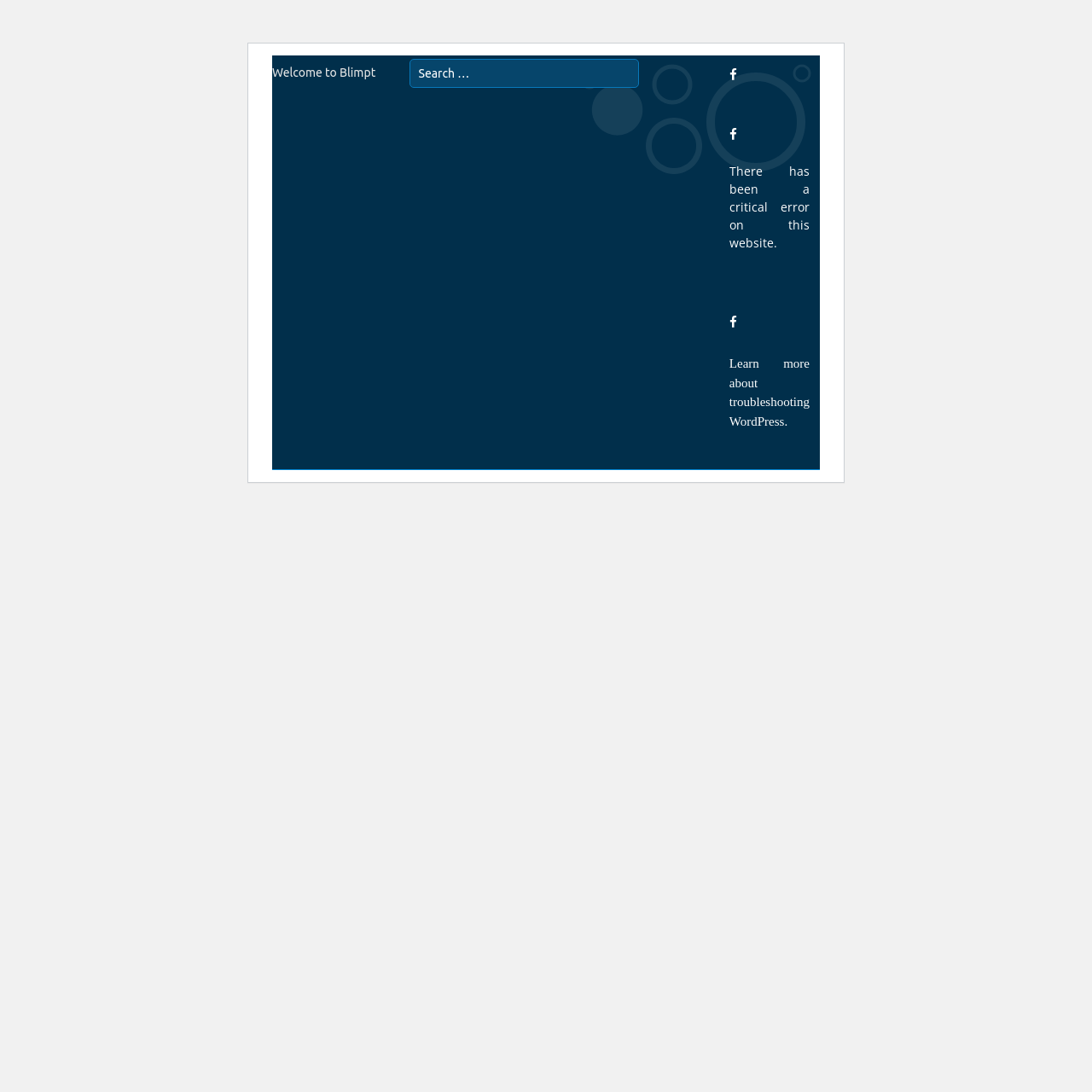Please respond in a single word or phrase: 
What is the icon next to the search box?

Magnifying glass